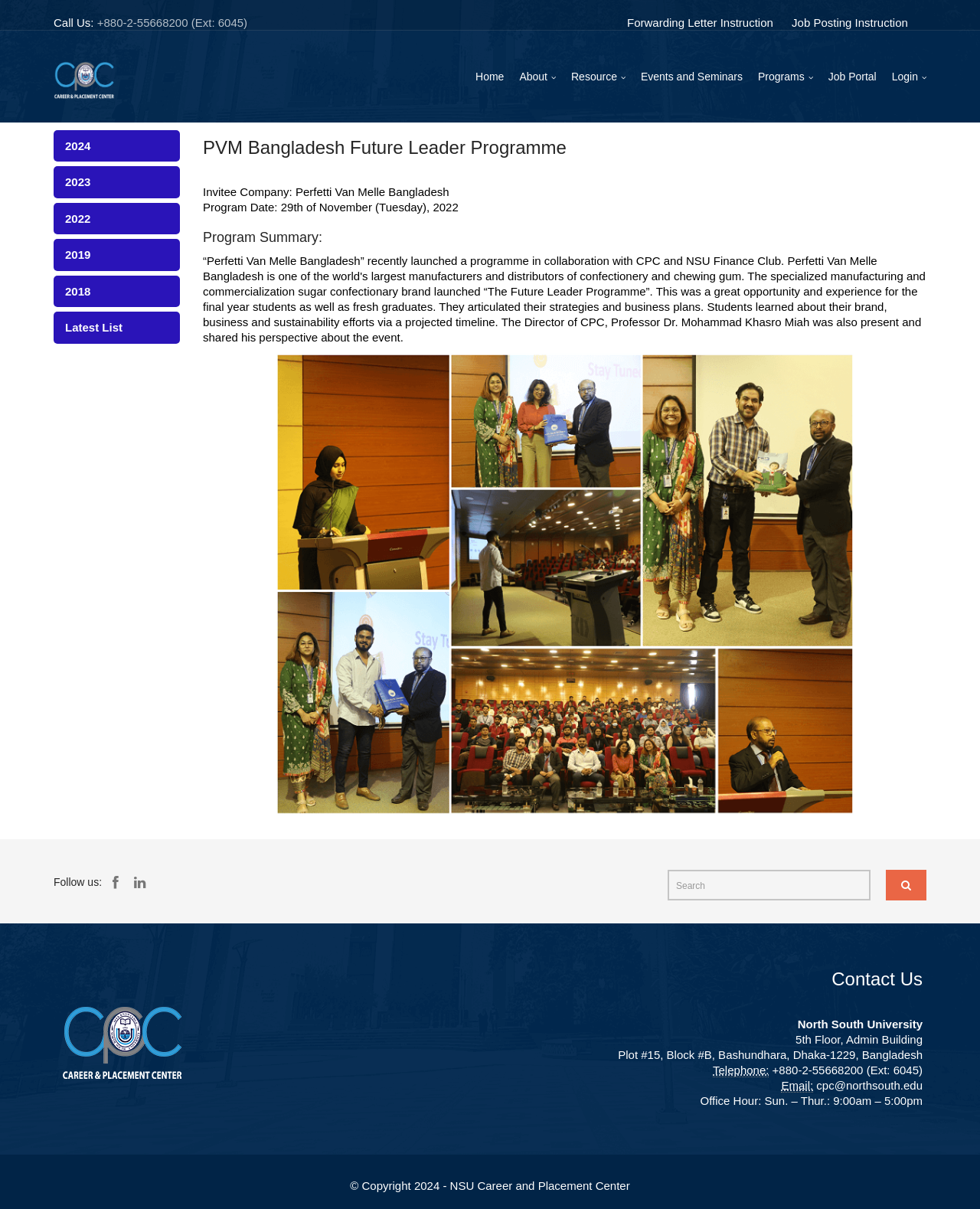Locate the bounding box coordinates of the clickable region necessary to complete the following instruction: "Click the 'Job Posting Instruction' link". Provide the coordinates in the format of four float numbers between 0 and 1, i.e., [left, top, right, bottom].

[0.808, 0.013, 0.926, 0.024]